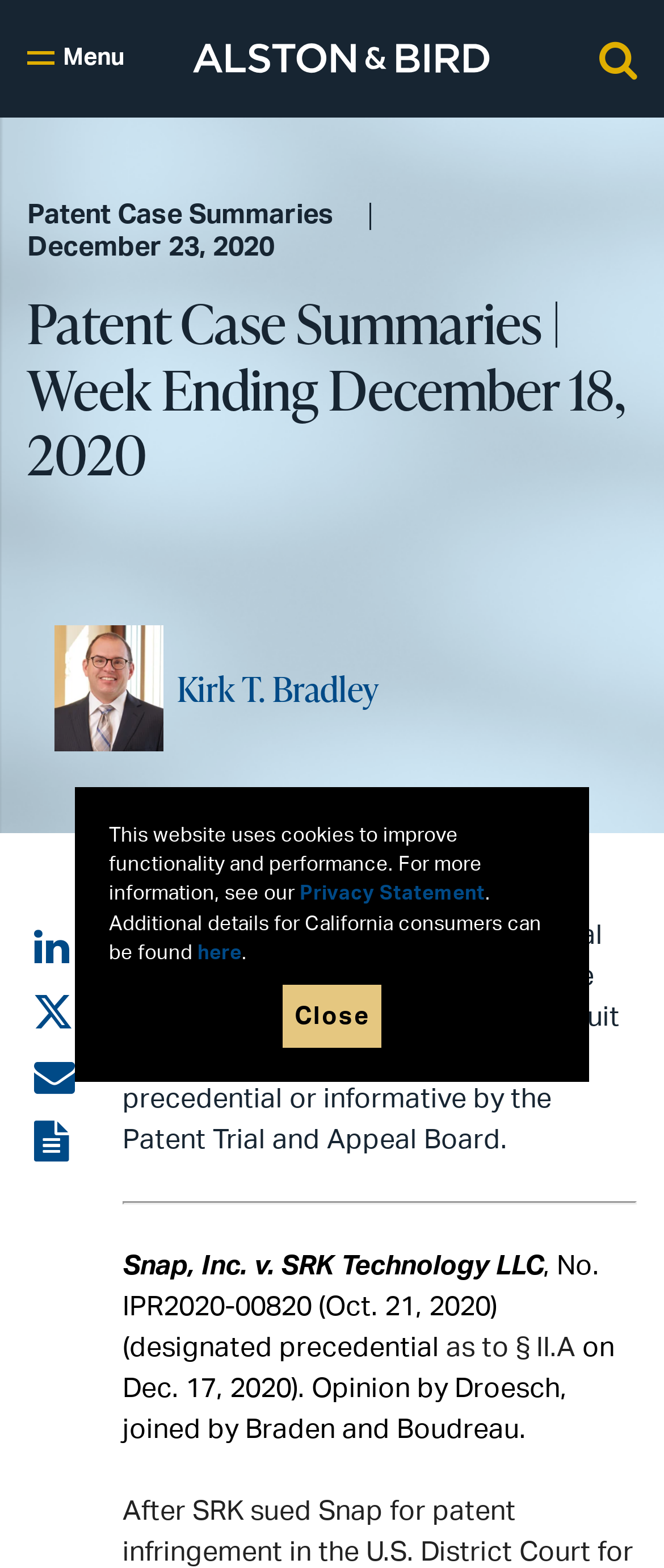Locate the bounding box coordinates of the area you need to click to fulfill this instruction: 'Visit Alston & Bird website'. The coordinates must be in the form of four float numbers ranging from 0 to 1: [left, top, right, bottom].

[0.29, 0.027, 0.738, 0.047]